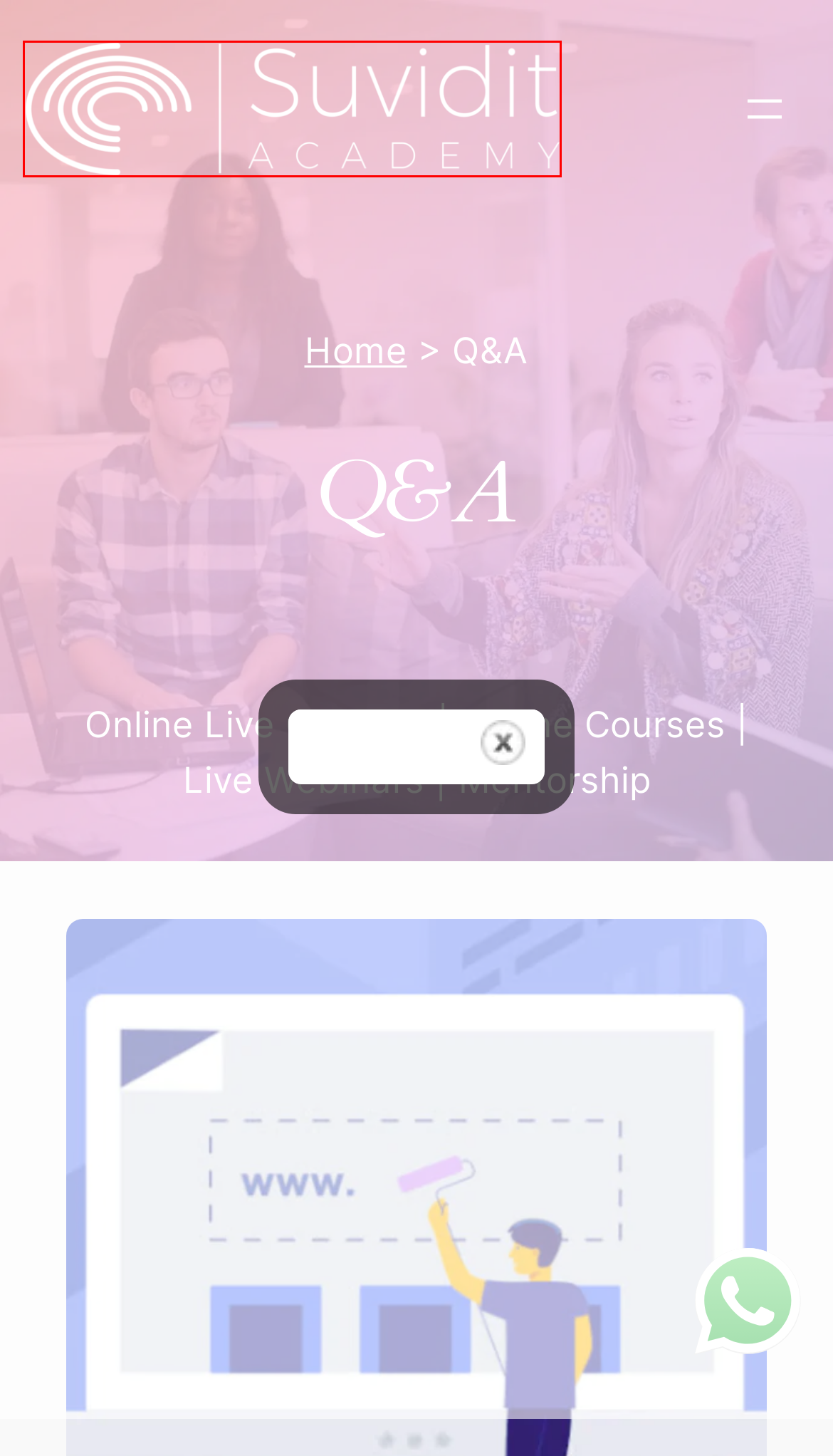Observe the screenshot of a webpage with a red bounding box around an element. Identify the webpage description that best fits the new page after the element inside the bounding box is clicked. The candidates are:
A. How to add Geo Keyword without it looking keyword stuffed - Suvidit Academy
B. Advance Digital Marketing Courses - Suvidit Academy
C. Freelancing Digital Marketing Courses - Suvidit Academy
D. Digital Marketing Job Interview Preparation - Suvidit Academy
E. How to Get More Clients for Creating Branding Logos Using Digital Marketing - Suvidit Academy
F. How to Set Up Permanent Redirects at the Server Level for SEO Efficiency - Suvidit Academy
G. Digital Marketing Internship - Suvidit Academy
H. Suvidit Academy - Digital Marketing Course & Training Institute

H